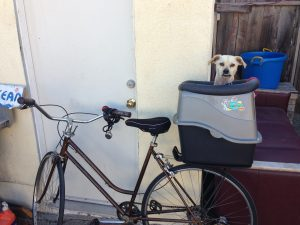What is the dog peeking out of?
Answer the question with a single word or phrase, referring to the image.

Pet carrier